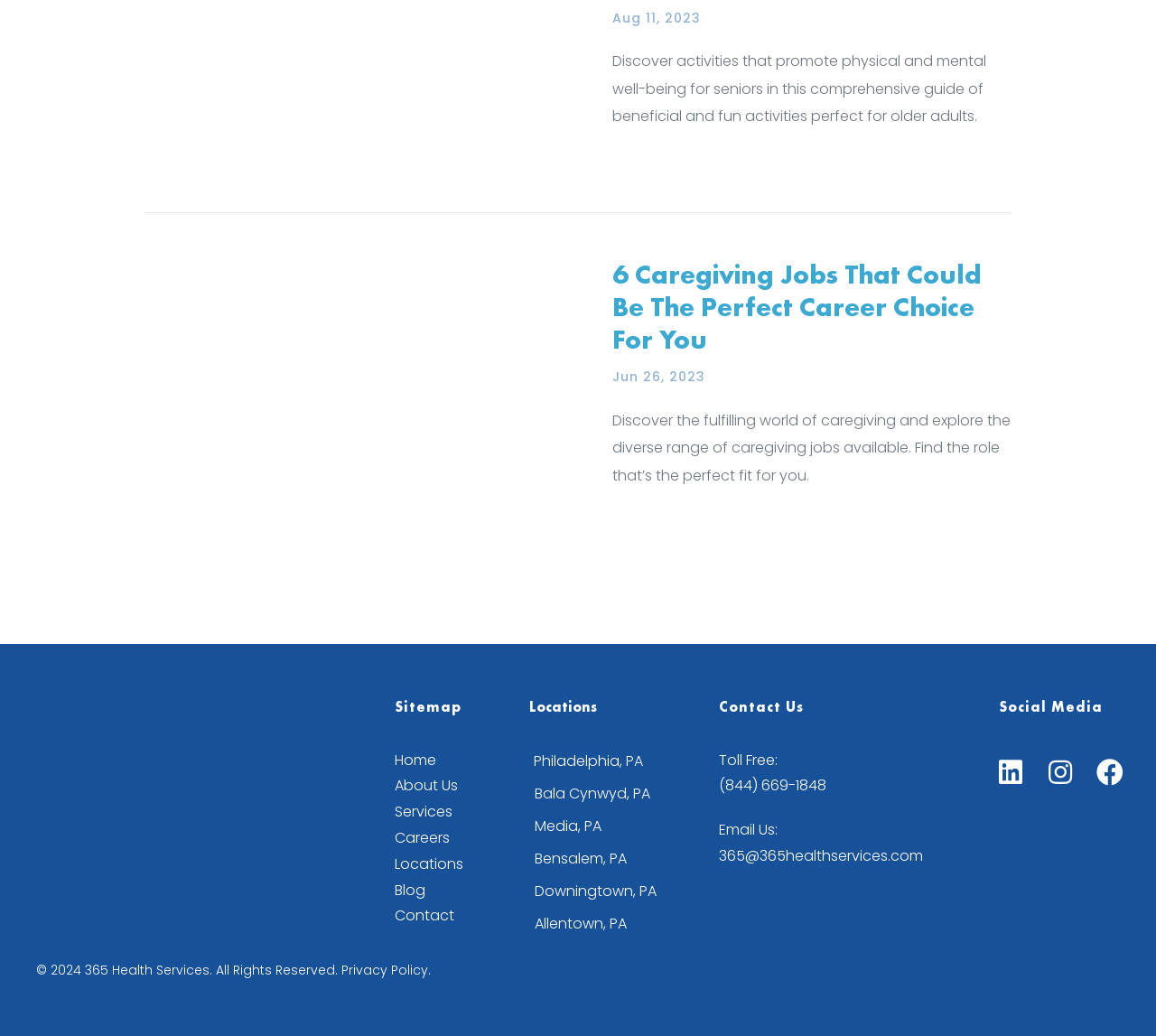Show me the bounding box coordinates of the clickable region to achieve the task as per the instruction: "Visit the homepage".

[0.341, 0.723, 0.377, 0.743]